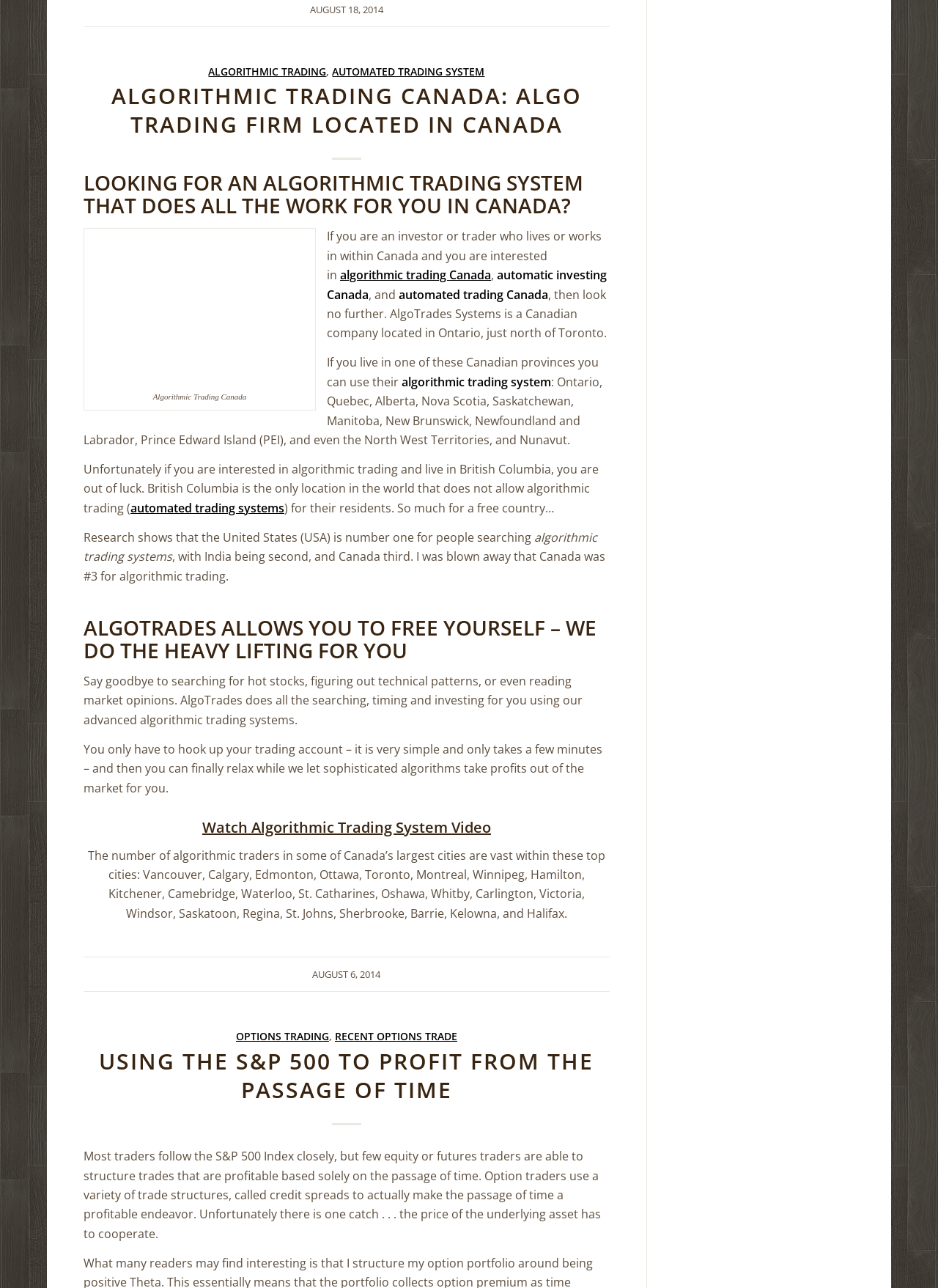What is the purpose of AlgoTrades?
Please answer the question with a detailed response using the information from the screenshot.

According to the webpage, AlgoTrades Systems allows users to free themselves from searching for hot stocks, figuring out technical patterns, or reading market opinions, and instead, uses advanced algorithmic trading systems to do the heavy lifting for them.